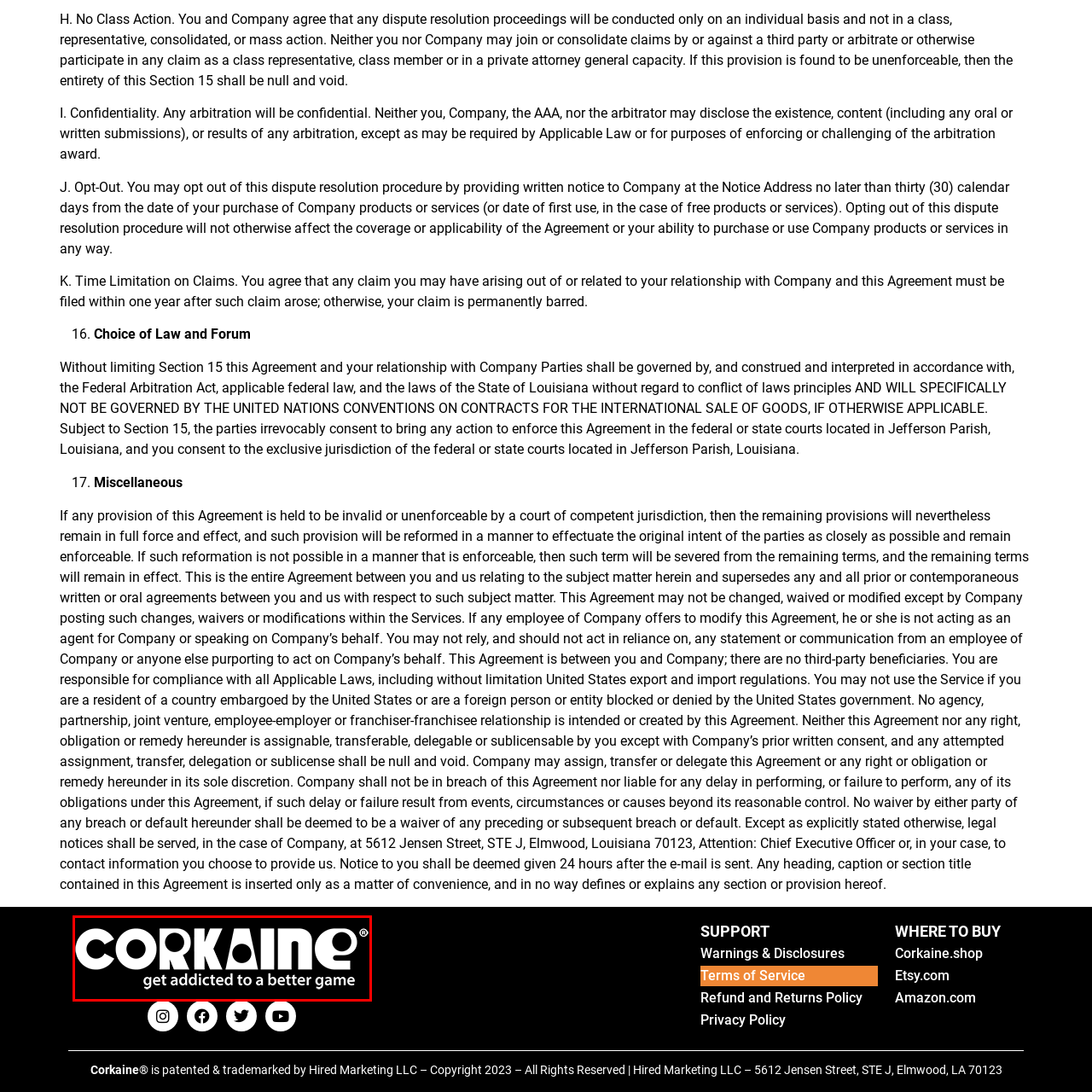Thoroughly describe the scene captured inside the red-bordered section of the image.

The image features the logo for "Corkaine," a brand portraying a playful and engaging gaming experience. The logo prominently displays the name "CORKAINE" in bold, stylized letters, complemented by the tagline "get addicted to a better game" situated below it. The design is characterized by a sleek black background, which enhances the white text and gives the logo a modern and dynamic appearance. Additionally, the trademark symbol is included, indicating the brand's registered status. This logo represents the essence of the Corkaine product line, which aims to captivate and entertain users through enhanced gaming experiences.